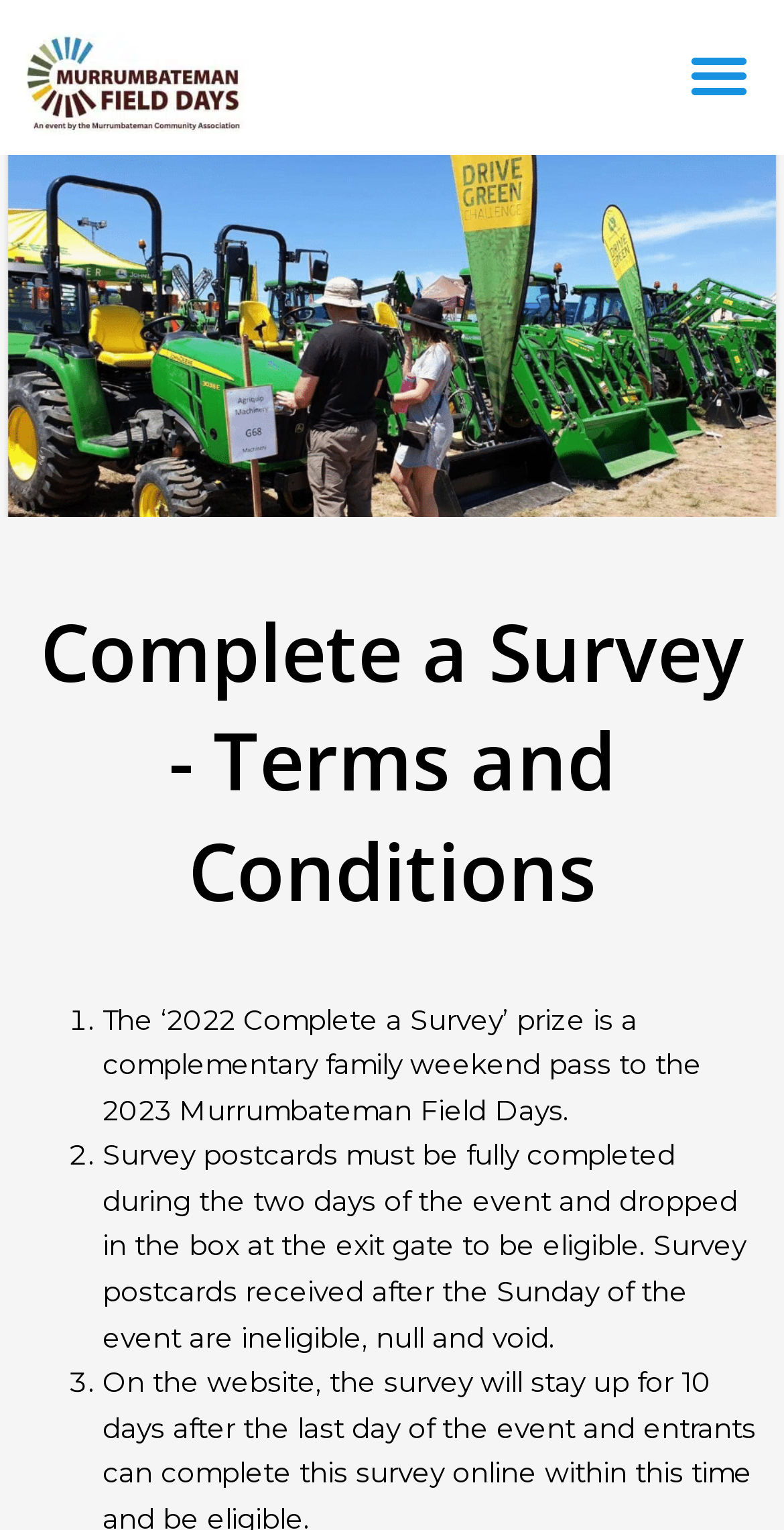Deliver a detailed narrative of the webpage's visual and textual elements.

The webpage is about the terms and conditions of a survey, specifically the "2022 Complete a Survey" prize. At the top left of the page, there is a link. On the top right, there is a button labeled "Menu Toggle". 

Below the top elements, there is a heading that reads "Complete a Survey - Terms and Conditions", which spans almost the entire width of the page. 

Under the heading, there is a list of terms and conditions, with three list items. The first list item, labeled "1.", is followed by a paragraph of text that describes the prize, which is a complementary family weekend pass to the 2023 Murrumbateman Field Days. 

The second list item, labeled "2.", is followed by a paragraph of text that explains the rules for completing the survey postcard, including the deadline for submission. 

The third list item, labeled "3.", is at the bottom of the list, but its corresponding text is not provided.